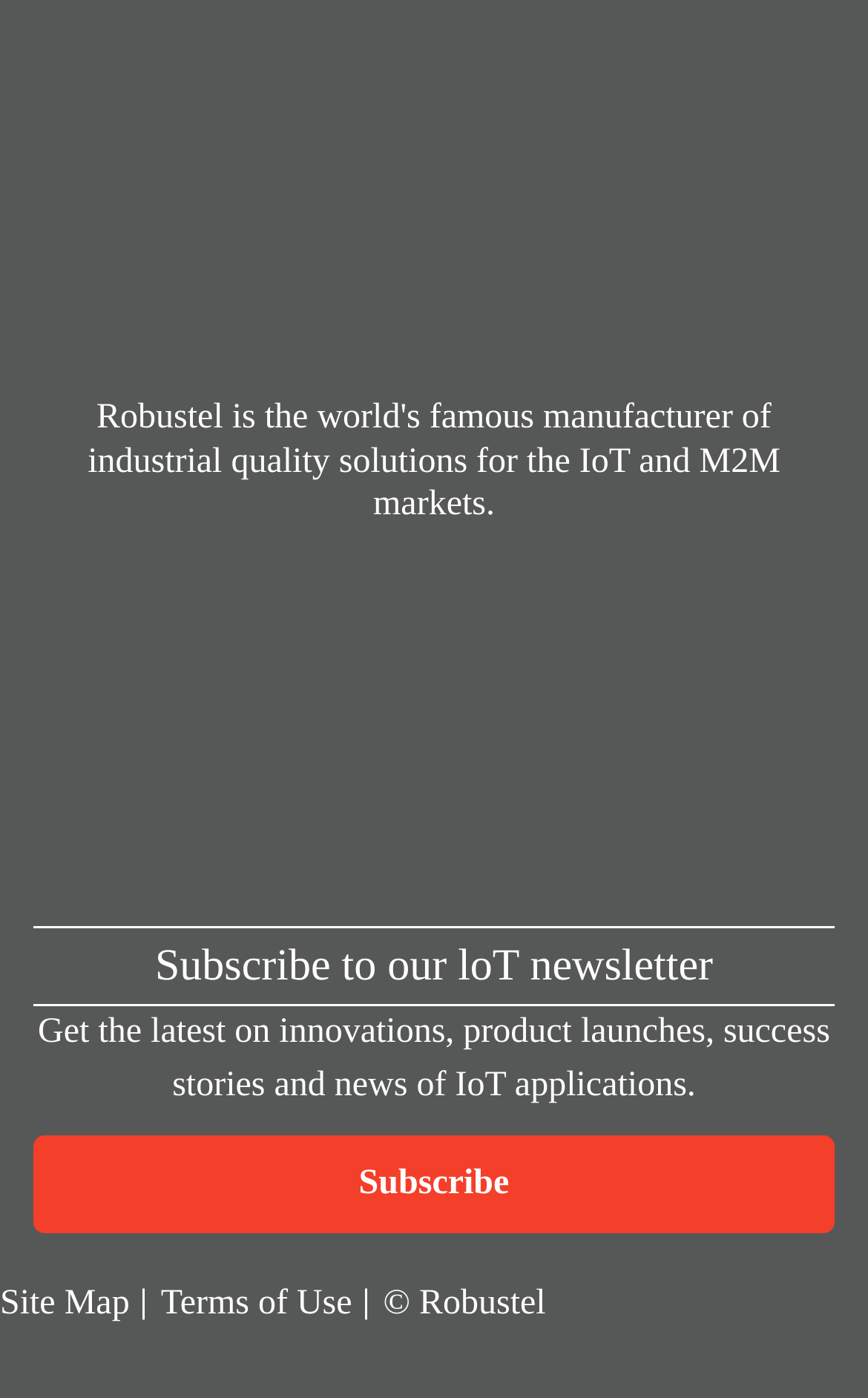Using the webpage screenshot, find the UI element described by © Robustel. Provide the bounding box coordinates in the format (top-left x, top-left y, bottom-right x, bottom-right y), ensuring all values are floating point numbers between 0 and 1.

[0.416, 0.914, 0.629, 0.952]